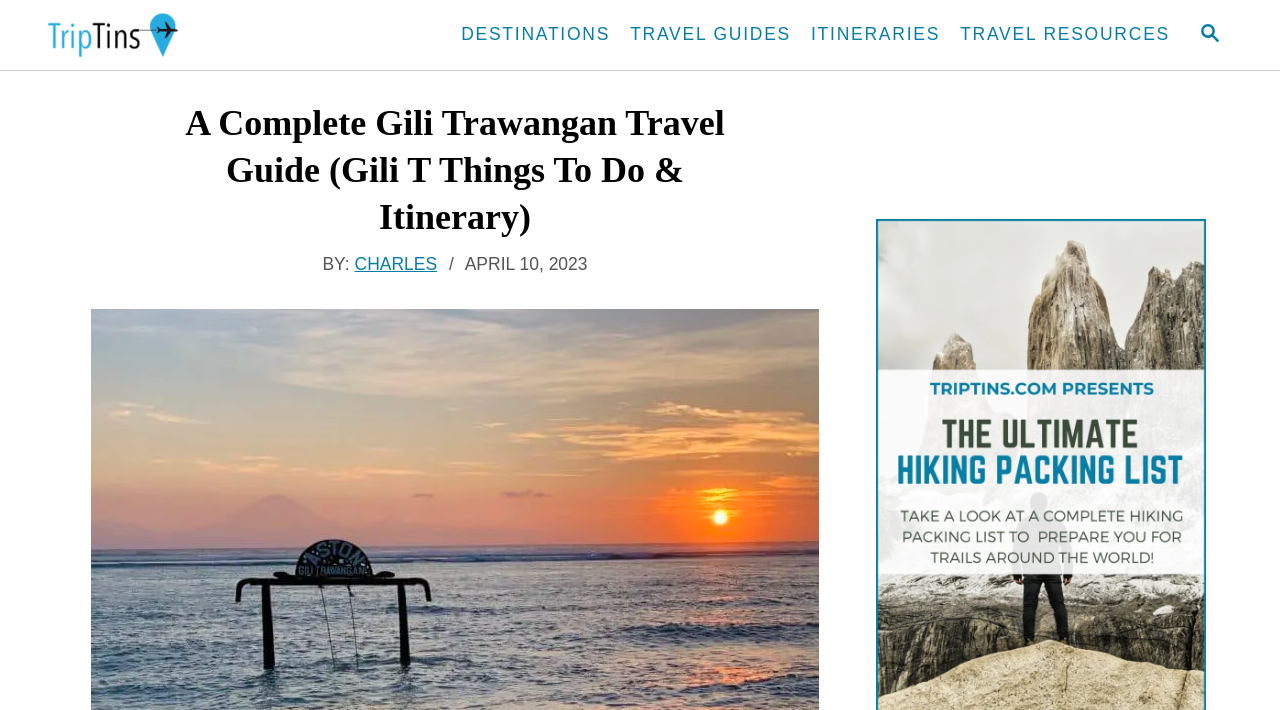Give an extensive and precise description of the webpage.

This webpage is a travel guide for Gili Trawangan, an island in Indonesia. At the top right corner, there is a search button labeled "SEARCH" accompanied by a small image. On the top left, the website's logo "TripTins" is displayed with a small image. Below the logo, there are four navigation links: "DESTINATIONS", "TRAVEL GUIDES", "ITINERARIES", and "TRAVEL RESOURCES", which are evenly spaced across the top of the page.

The main content of the webpage is a travel guide article, which is headed by a large title "A Complete Gili Trawangan Travel Guide (Gili T Things To Do & Itinerary)". Below the title, there is a byline that reads "BY: AUTHOR" followed by the author's name "CHARLES" and the posting date "APRIL 10, 2023". The article content is not explicitly described in the accessibility tree, but it likely provides information about the island, including its beaches, nightlife, sunsets, and things to do, as hinted by the meta description.